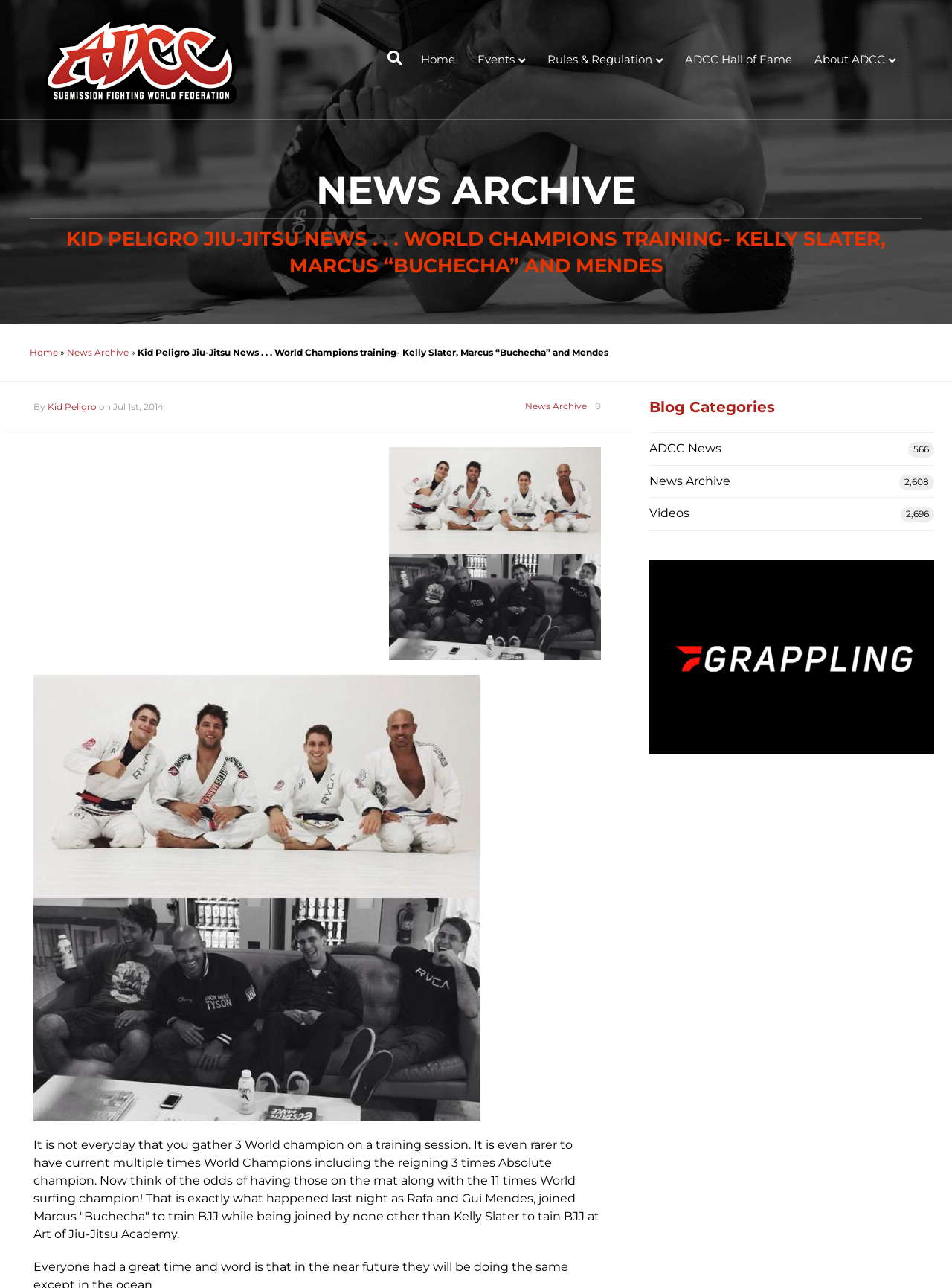What is the category of the blog post?
Please provide a single word or phrase as your answer based on the screenshot.

News Archive